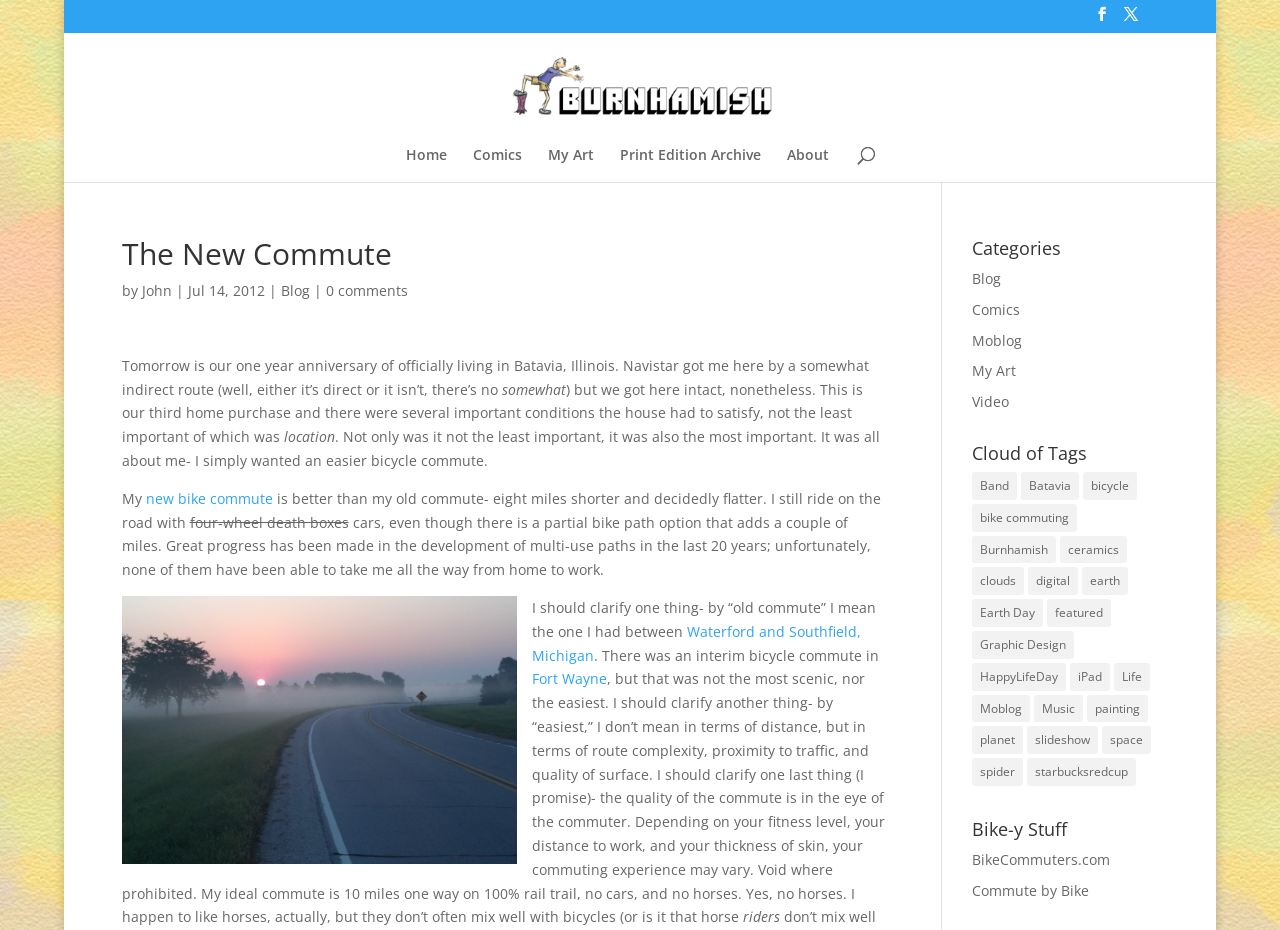What is the topic of the blog post?
Please analyze the image and answer the question with as much detail as possible.

I inferred the topic by reading the text content of the blog post, which mentions 'bicycle commute' and 'new bike commute'.